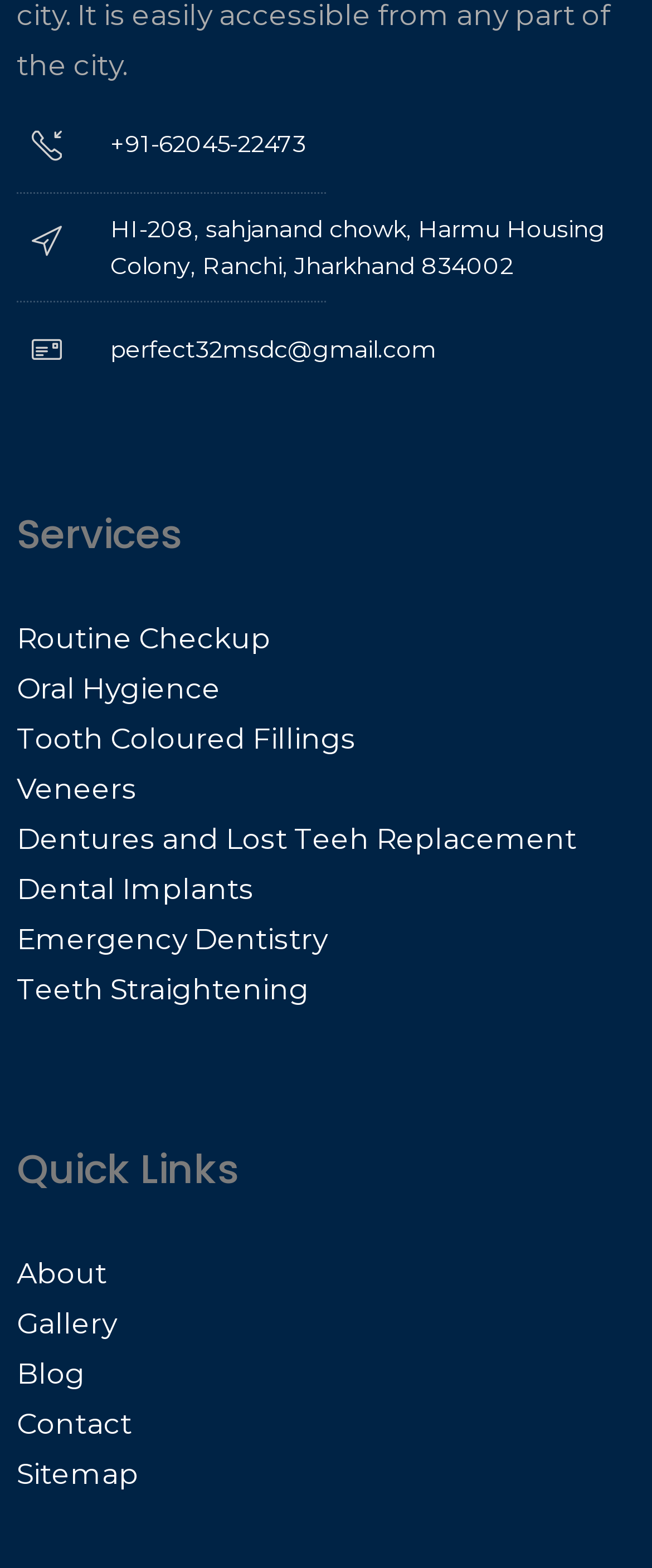Please locate the bounding box coordinates of the region I need to click to follow this instruction: "Check the contact information".

[0.026, 0.883, 0.203, 0.904]